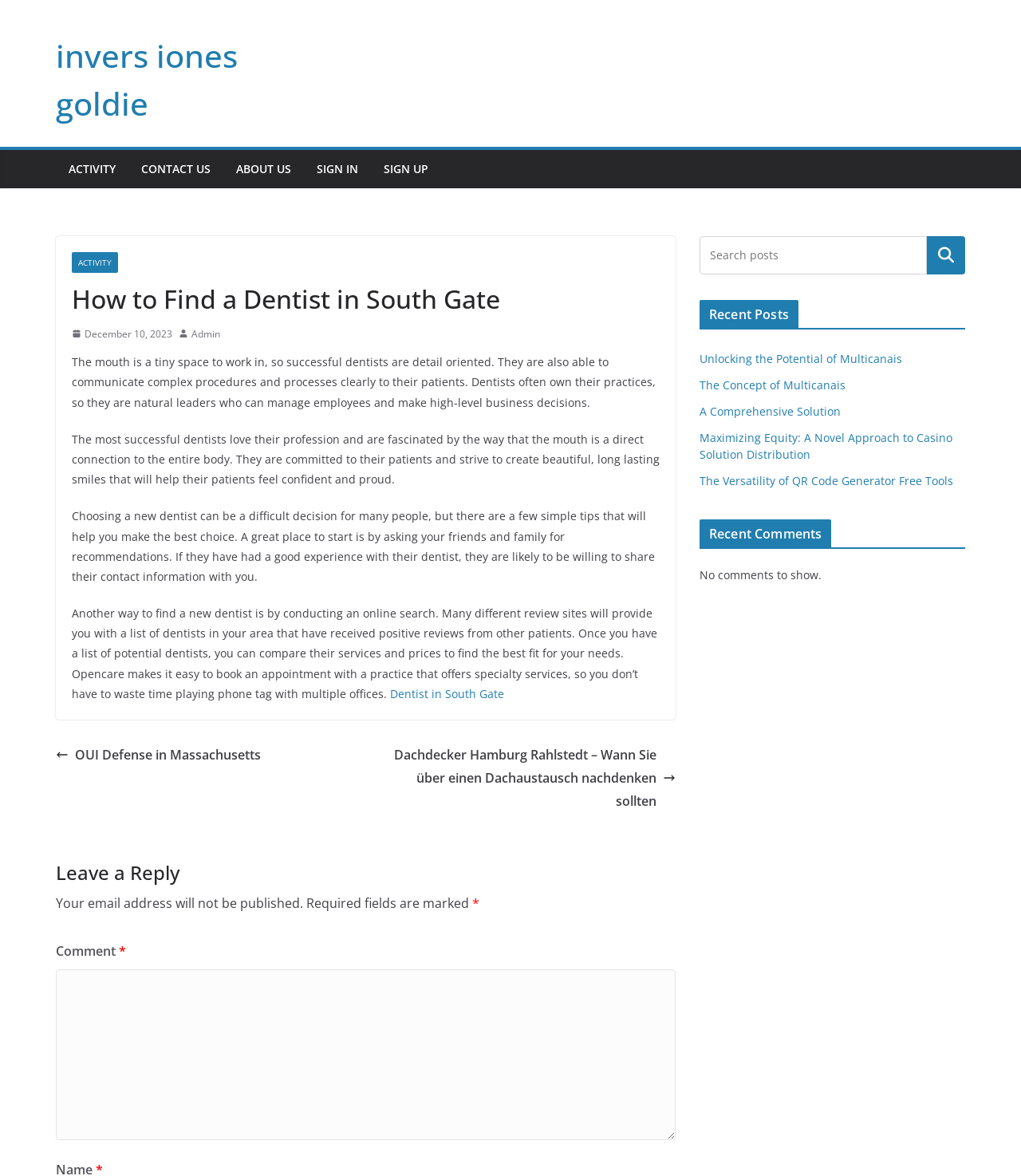Explain in detail what you observe on this webpage.

The webpage is about finding a dentist in South Gate. At the top, there is a heading "How to Find a Dentist in South Gate" and a navigation menu with links to "ACTIVITY", "CONTACT US", "ABOUT US", "SIGN IN", and "SIGN UP". Below the navigation menu, there is an article with a heading "How to Find a Dentist in South Gate" and a date "December 10, 2023". The article is divided into four paragraphs, each describing the qualities of a successful dentist and how to choose a new dentist.

To the right of the article, there is a section with a search box and a button labeled "Search". Below the search box, there are three sections labeled "Recent Posts", "Recent Comments", and another section with no label. The "Recent Posts" section lists five links to recent posts, and the "Recent Comments" section indicates that there are no comments to show.

At the bottom of the page, there is a section with a heading "Leave a Reply" and a text box to enter a comment. There are also two links to unrelated articles, "OUI Defense in Massachusetts" and "Dachdecker Hamburg Rahlstedt – Wann Sie über einen Dachaustausch nachdenken sollten", each with an accompanying image.

Throughout the page, there are several images, but they are not descriptive and do not provide additional information about the content of the page.